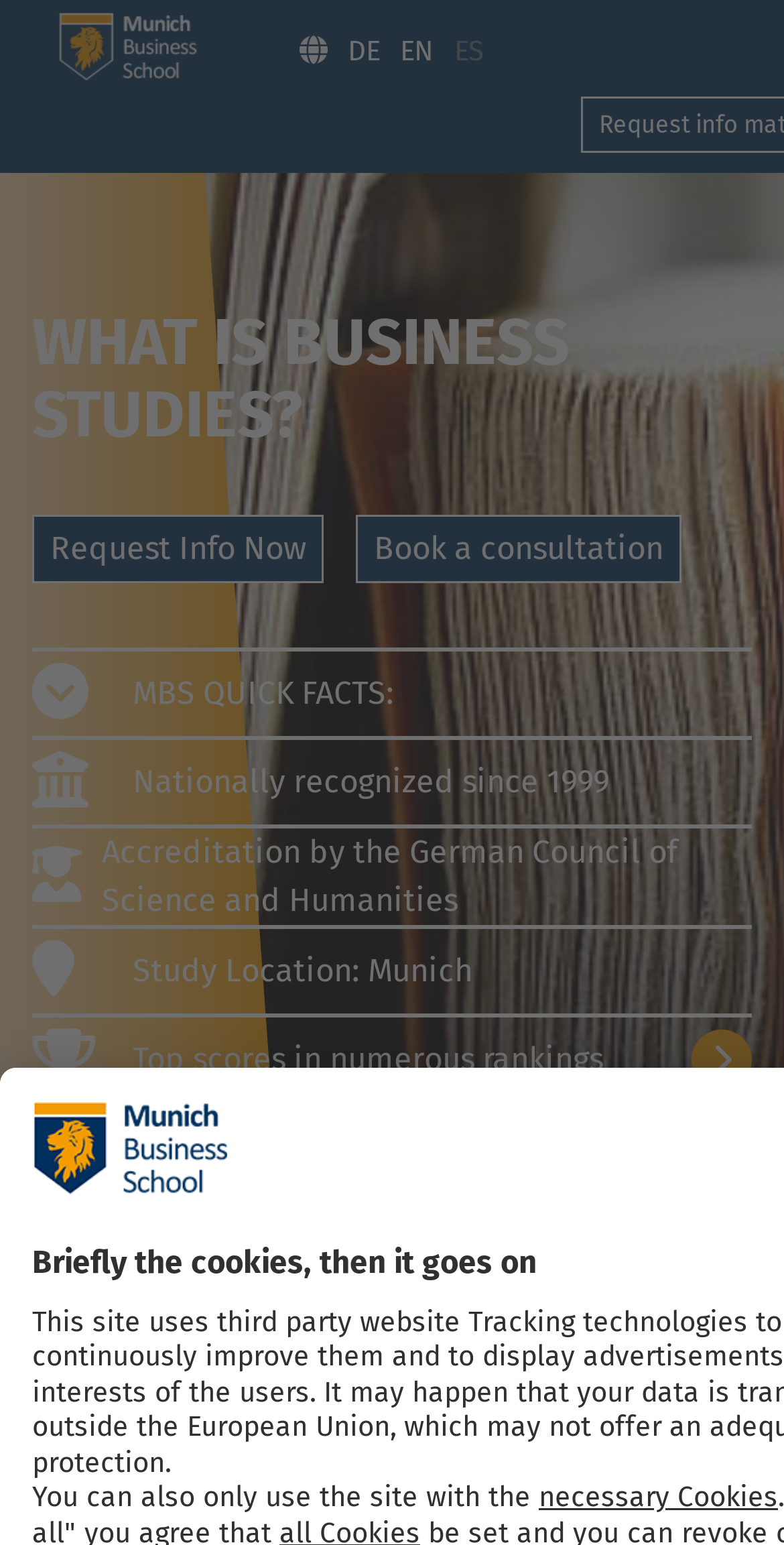What can be requested on the webpage?
Please give a detailed and elaborate explanation in response to the question.

The link 'Request Info Now' is present on the webpage, suggesting that users can request information about the business school or its programs.